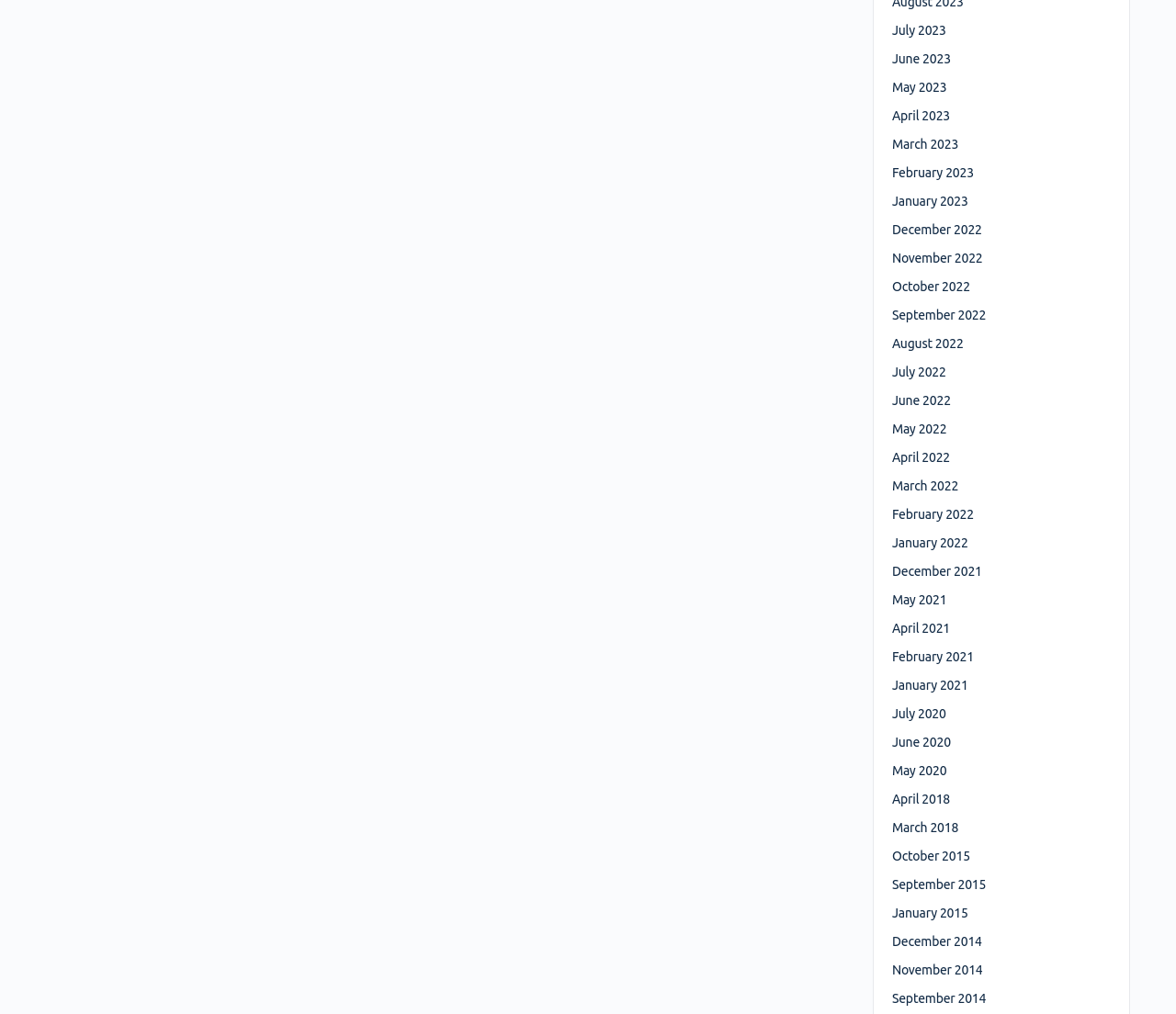Give a one-word or short phrase answer to the question: 
How many months are listed in 2022?

12